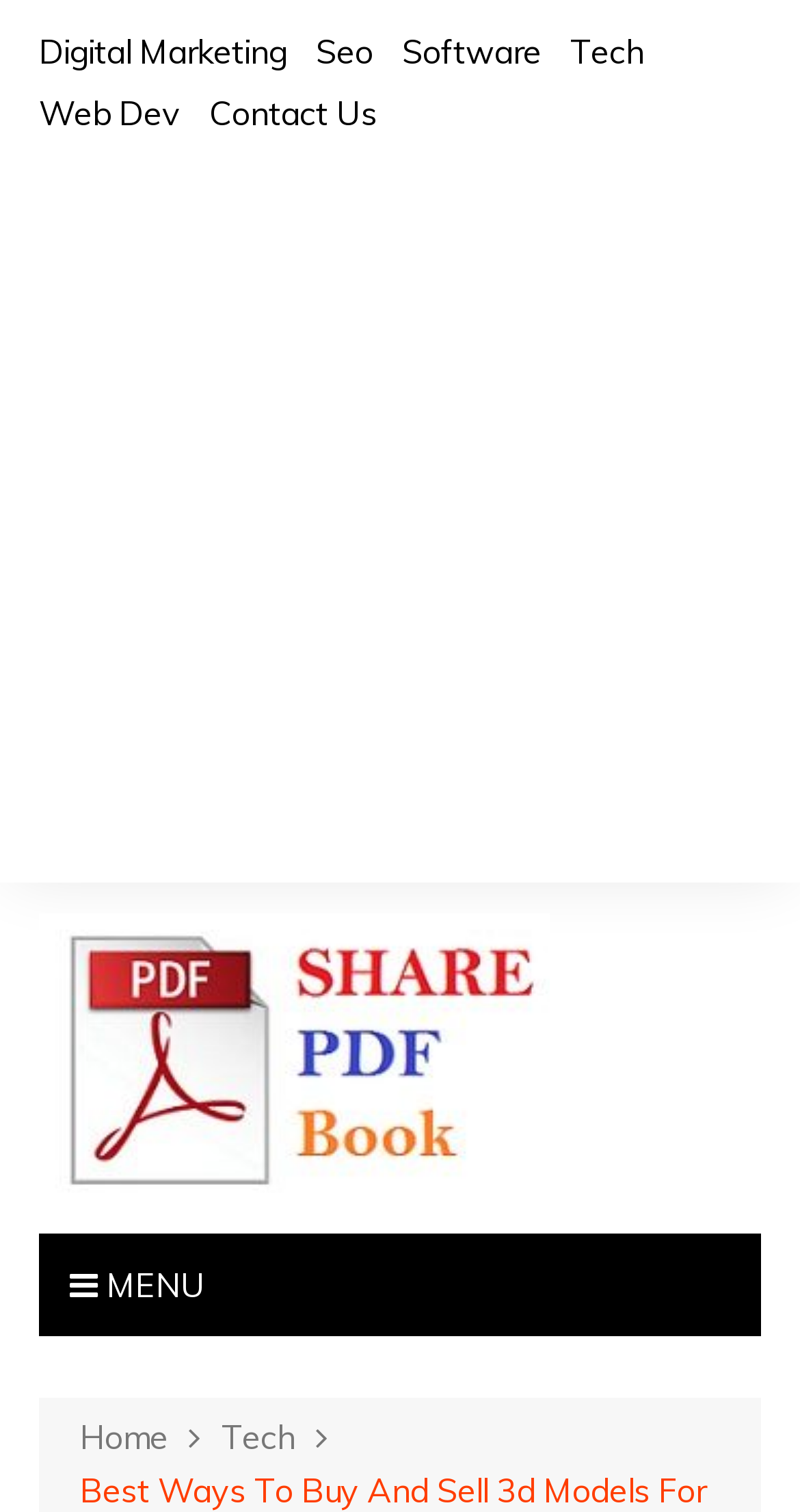Produce an elaborate caption capturing the essence of the webpage.

The webpage appears to be a technology blog, specifically focused on 3D models and their applications. At the top of the page, there are five links: "Digital Marketing", "Seo", "Software", "Tech", and "Web Dev", which are positioned horizontally and evenly spaced. Below these links, there is a larger section that spans the entire width of the page, containing an advertisement.

On the left side of the page, there is a menu button labeled "MENU" with an icon. When clicked, it expands to reveal two links: "Home" and "Tech", which are stacked vertically.

In the main content area, there is a prominent link labeled "Technology blog" accompanied by an image, which is positioned near the bottom of the page. The image and link are centered and take up a significant portion of the page's width.

The webpage also has a link to "Contact Us" positioned near the top, above the advertisement section. Overall, the page has a clean and organized layout, making it easy to navigate and find relevant information.